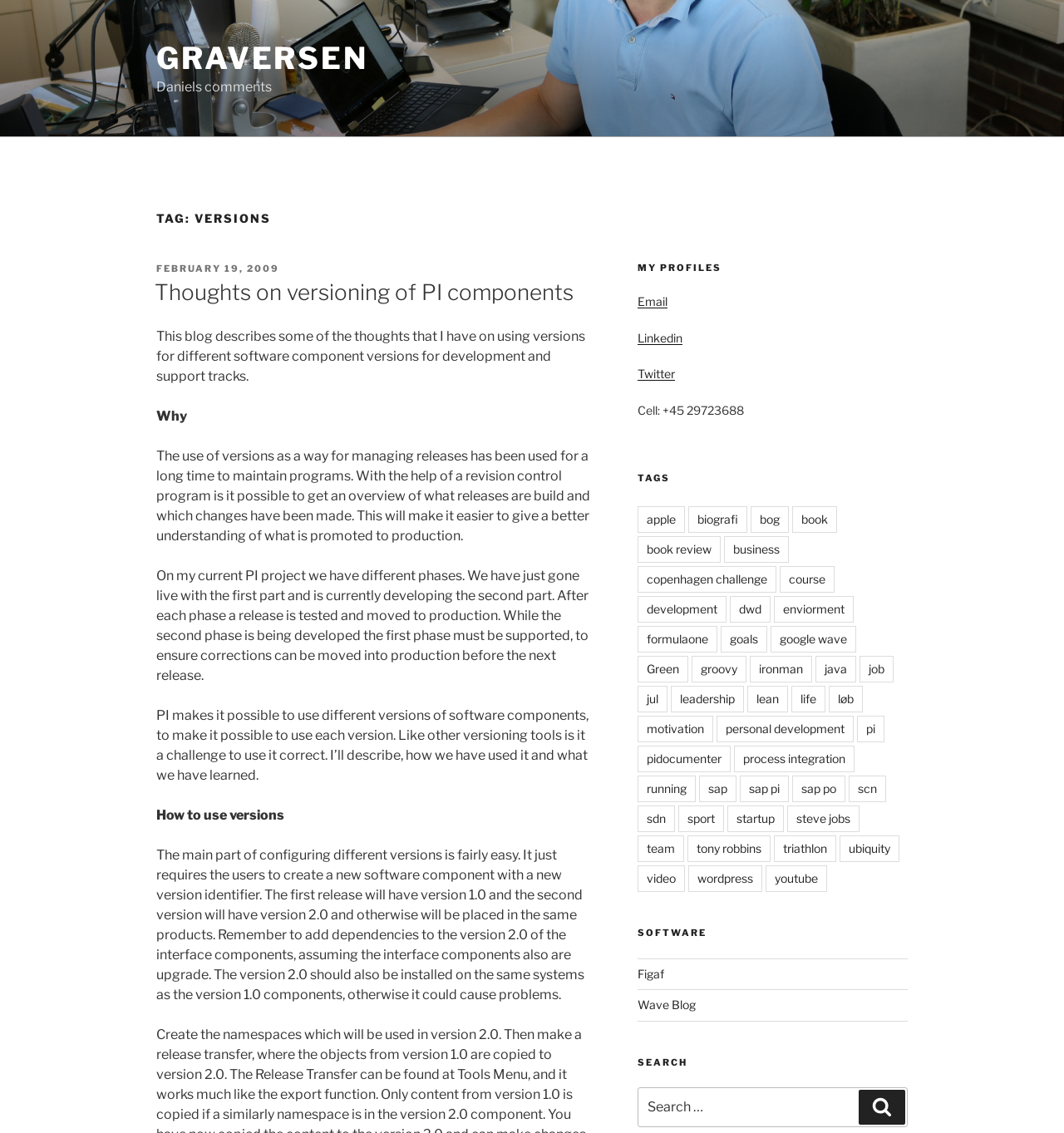Determine the bounding box coordinates of the region that needs to be clicked to achieve the task: "Click on the 'Email' link".

[0.599, 0.26, 0.627, 0.273]